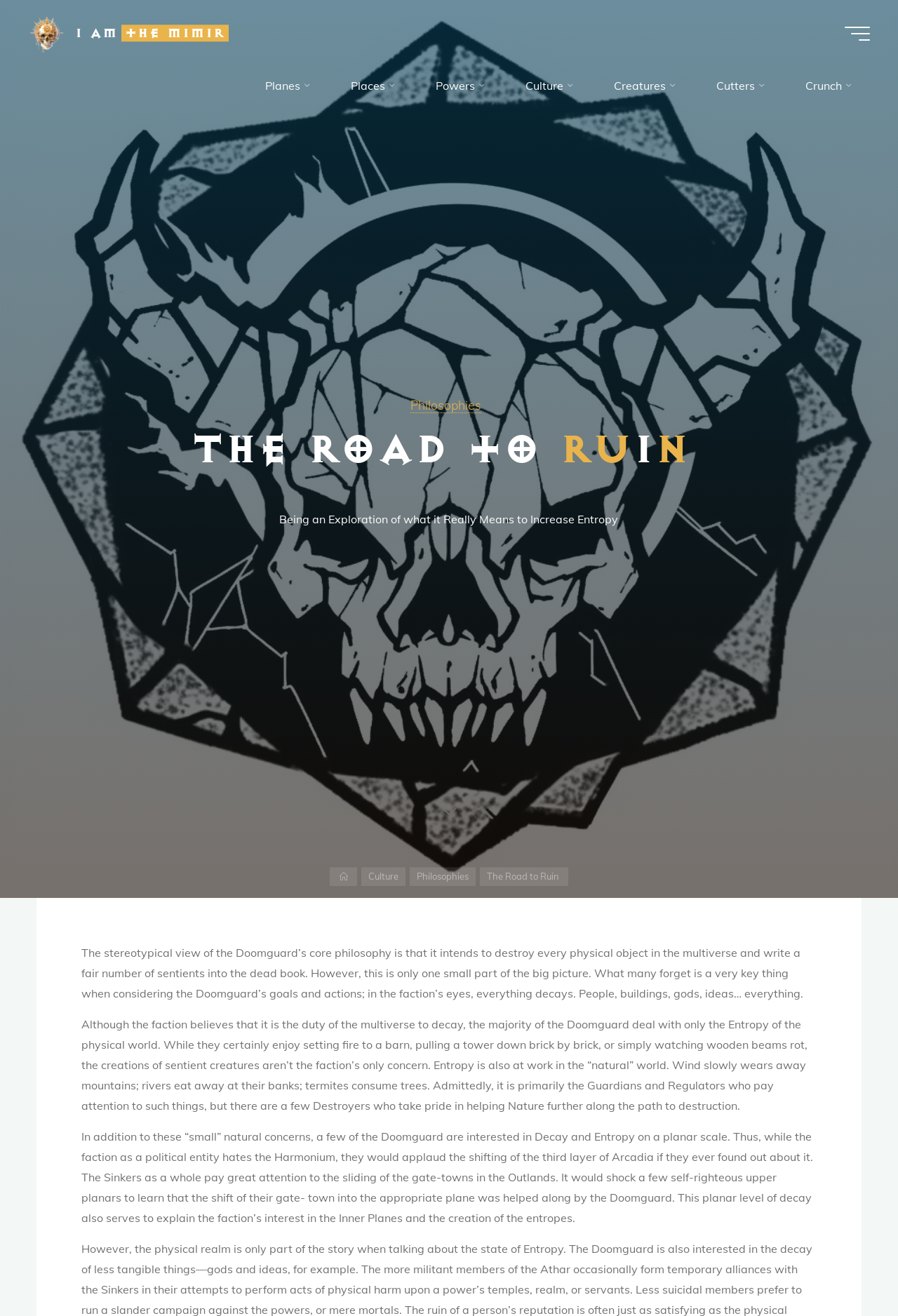Locate the bounding box coordinates of the element that should be clicked to fulfill the instruction: "Read more about 'Philosophies'".

[0.457, 0.302, 0.536, 0.314]